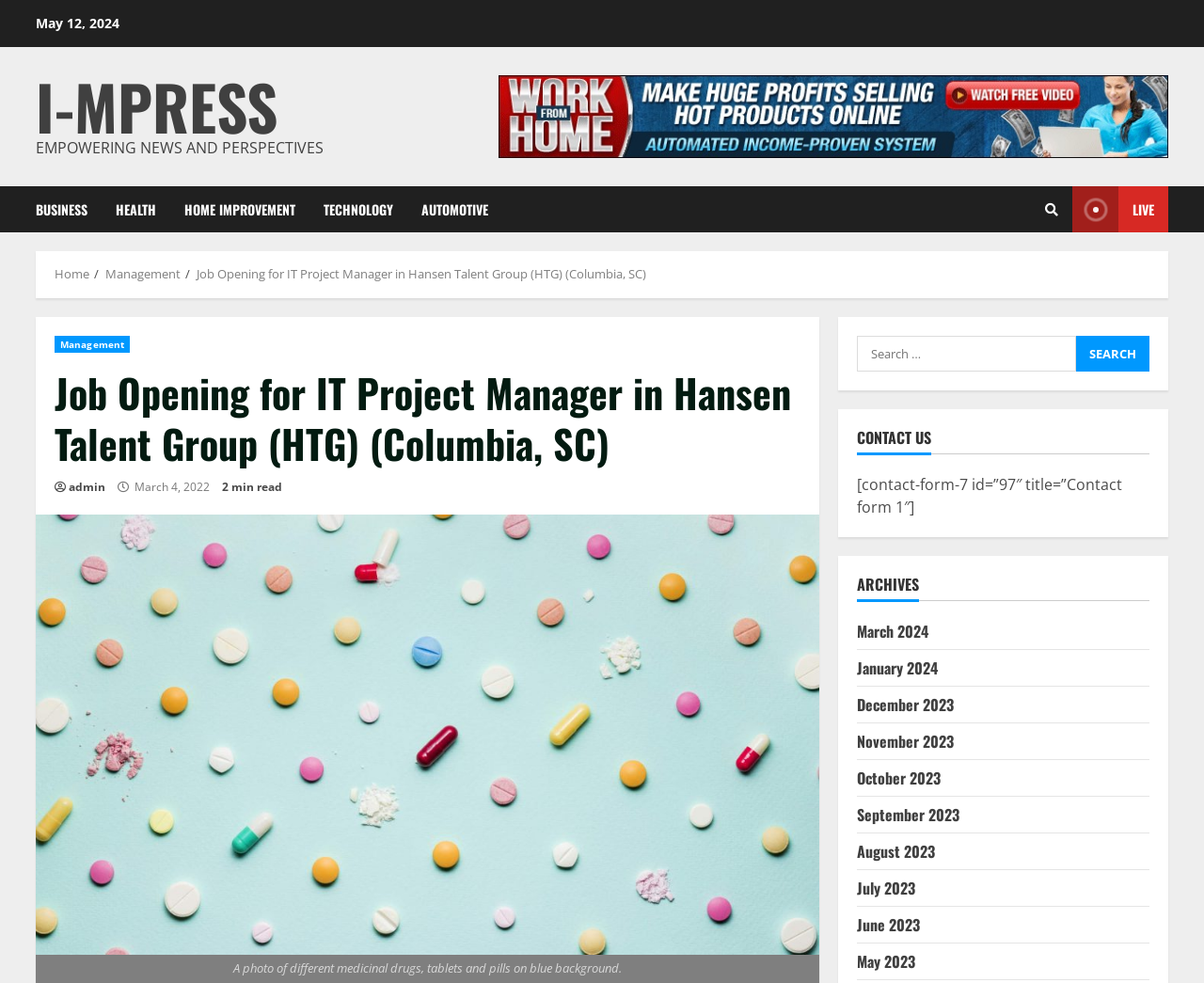Locate the bounding box coordinates of the element that should be clicked to fulfill the instruction: "Click on the I-MPress link".

[0.03, 0.061, 0.23, 0.154]